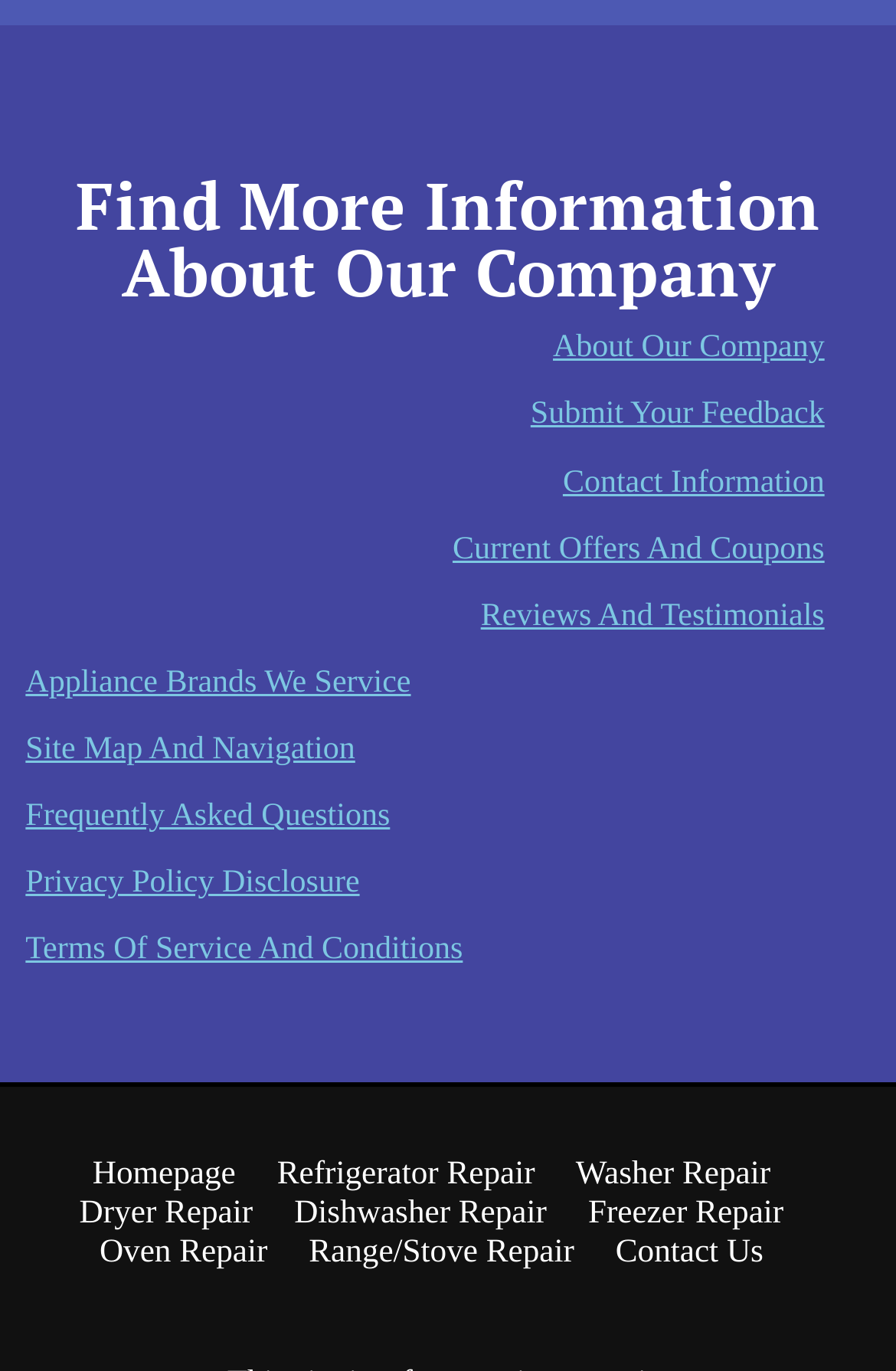Please locate the bounding box coordinates of the element that should be clicked to achieve the given instruction: "Get contact information".

[0.628, 0.339, 0.92, 0.365]